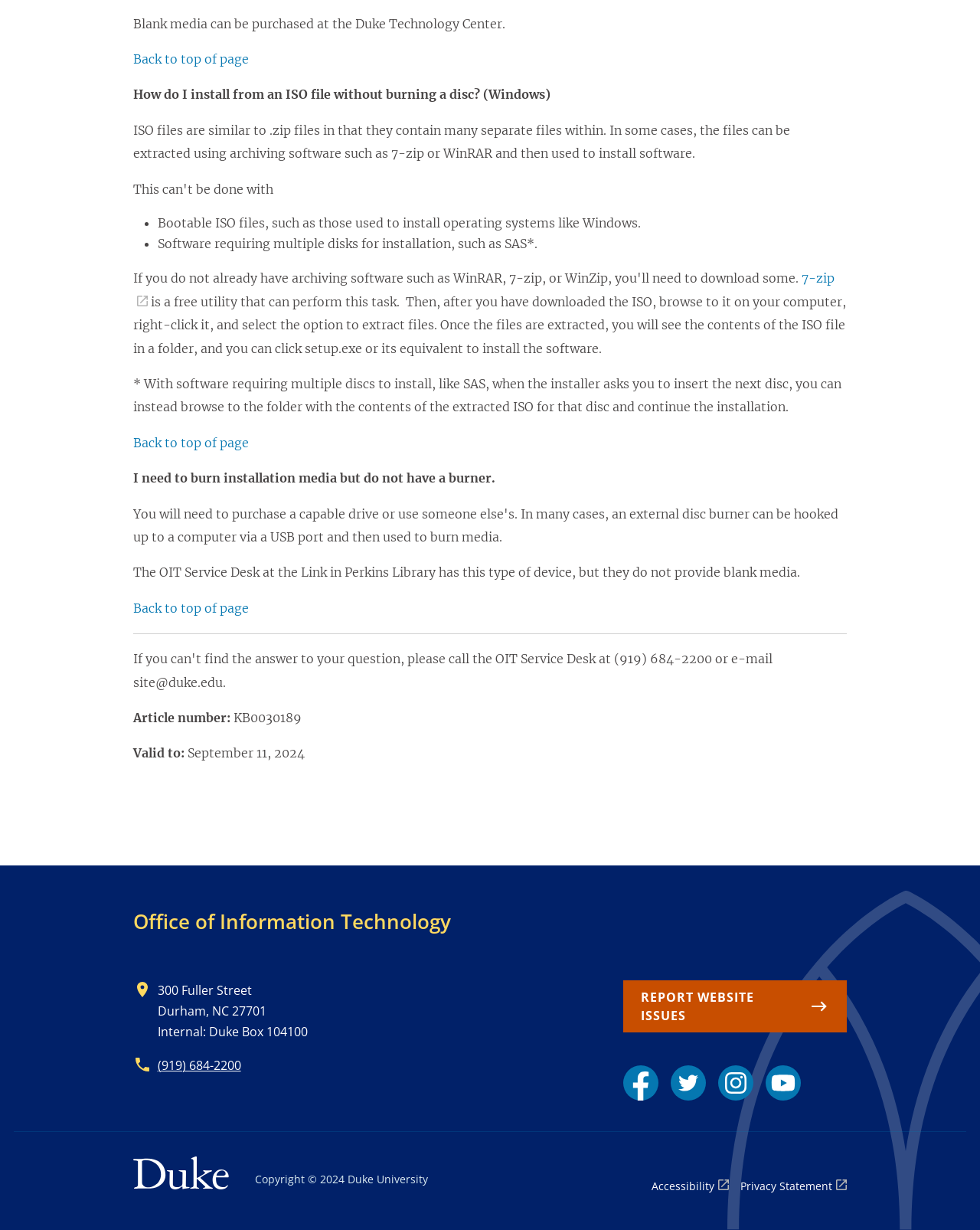Find and indicate the bounding box coordinates of the region you should select to follow the given instruction: "Click the 'Back to top of page' link".

[0.136, 0.042, 0.254, 0.054]